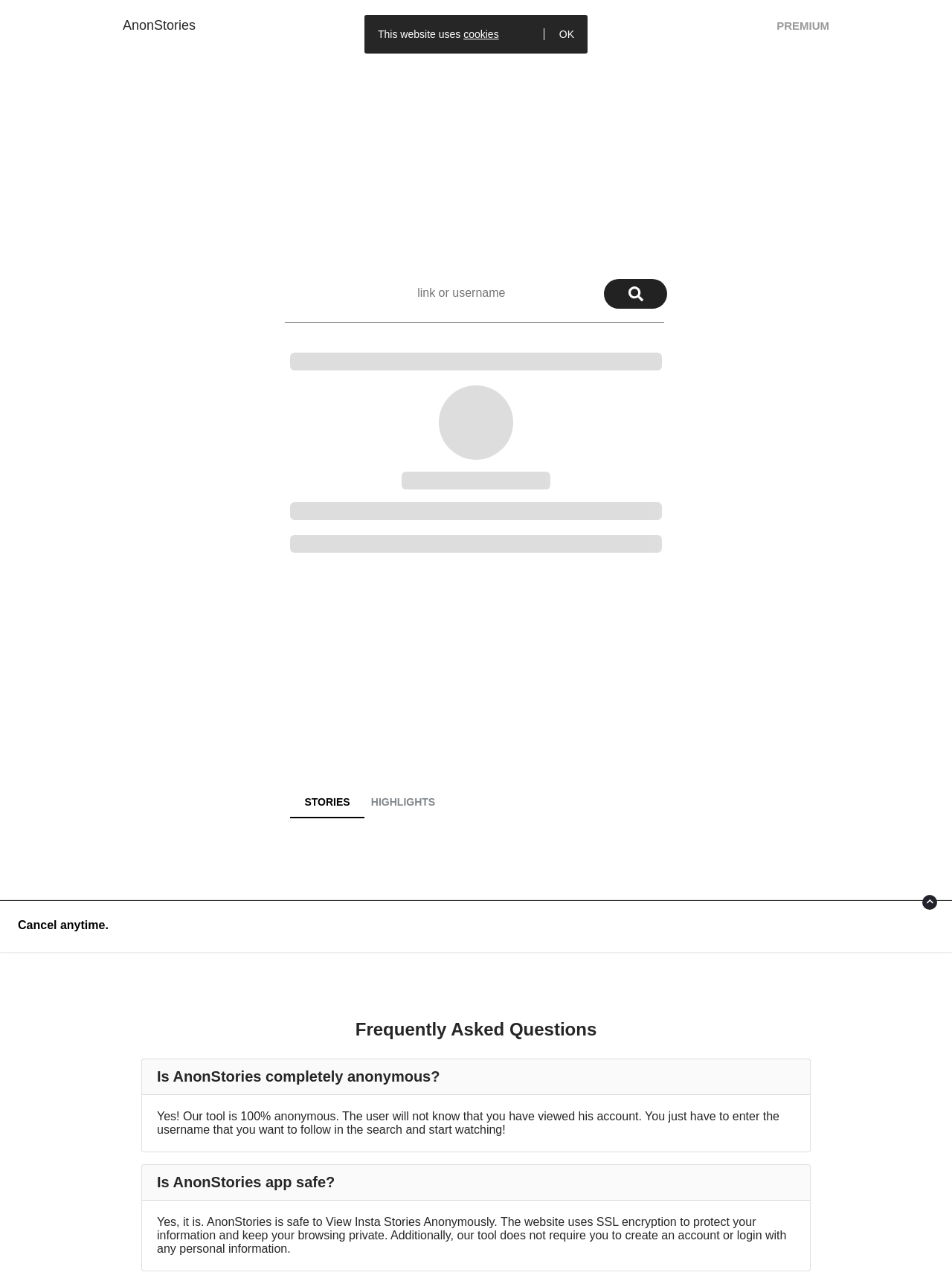Can you specify the bounding box coordinates for the region that should be clicked to fulfill this instruction: "Enter link or username".

[0.299, 0.206, 0.697, 0.252]